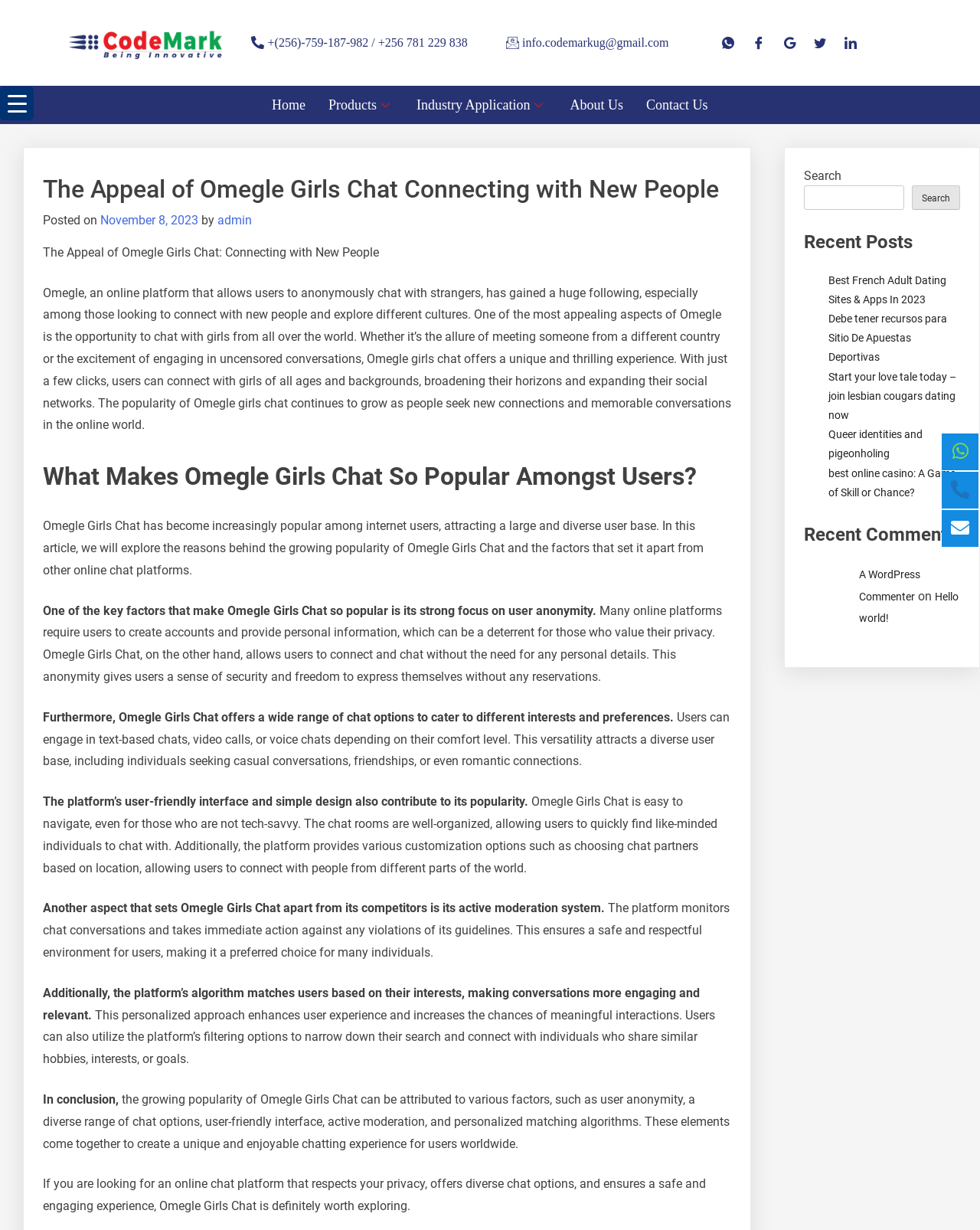Locate the bounding box coordinates of the element that needs to be clicked to carry out the instruction: "Click the 'Menu Trigger' button". The coordinates should be given as four float numbers ranging from 0 to 1, i.e., [left, top, right, bottom].

[0.0, 0.07, 0.034, 0.098]